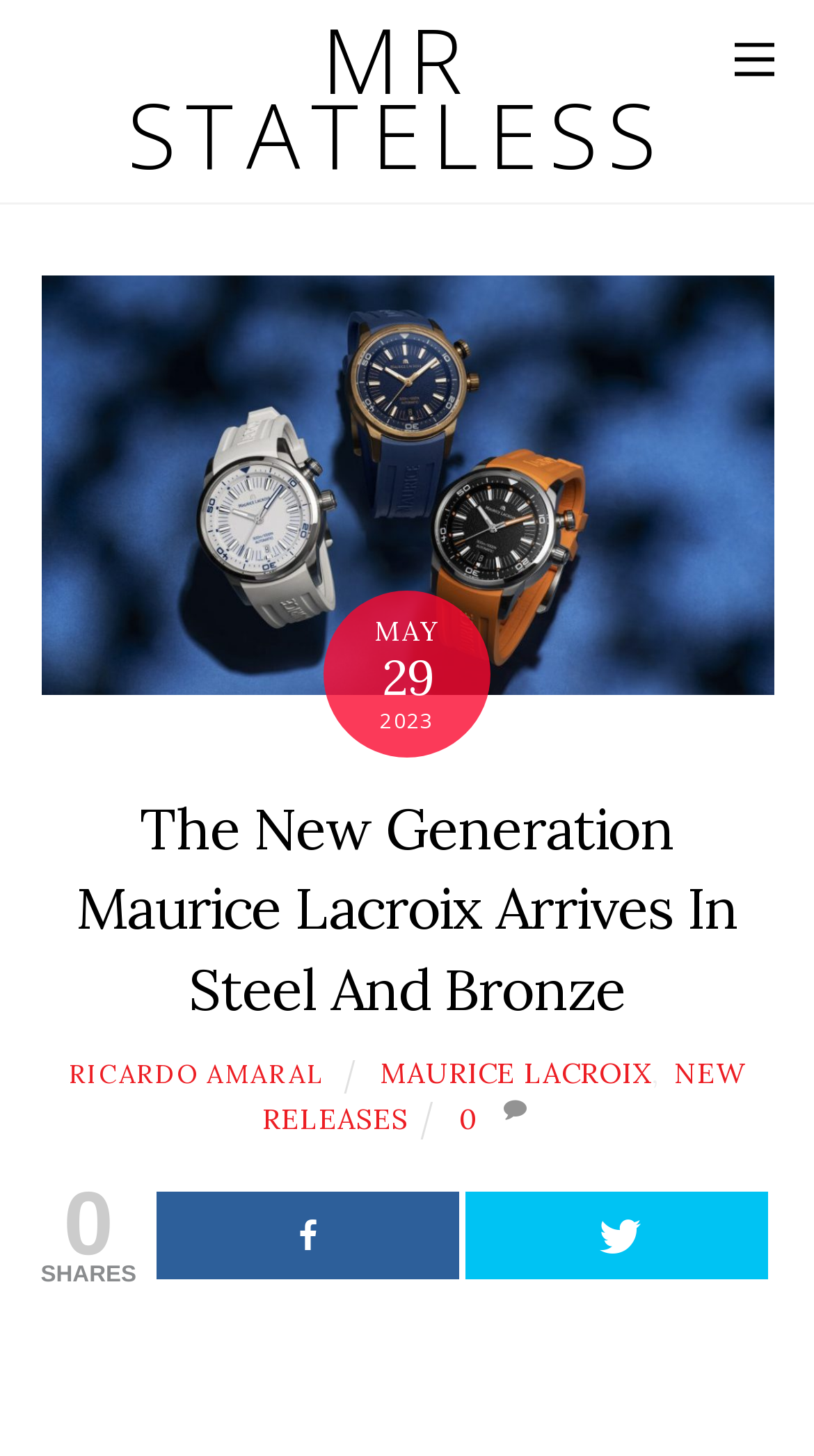Who is the freediving world champion?
Please provide a comprehensive answer based on the contents of the image.

Although the webpage does not explicitly mention the freediving world champion, based on the meta description, it can be inferred that Lidija Lijic is the freediving world champion.